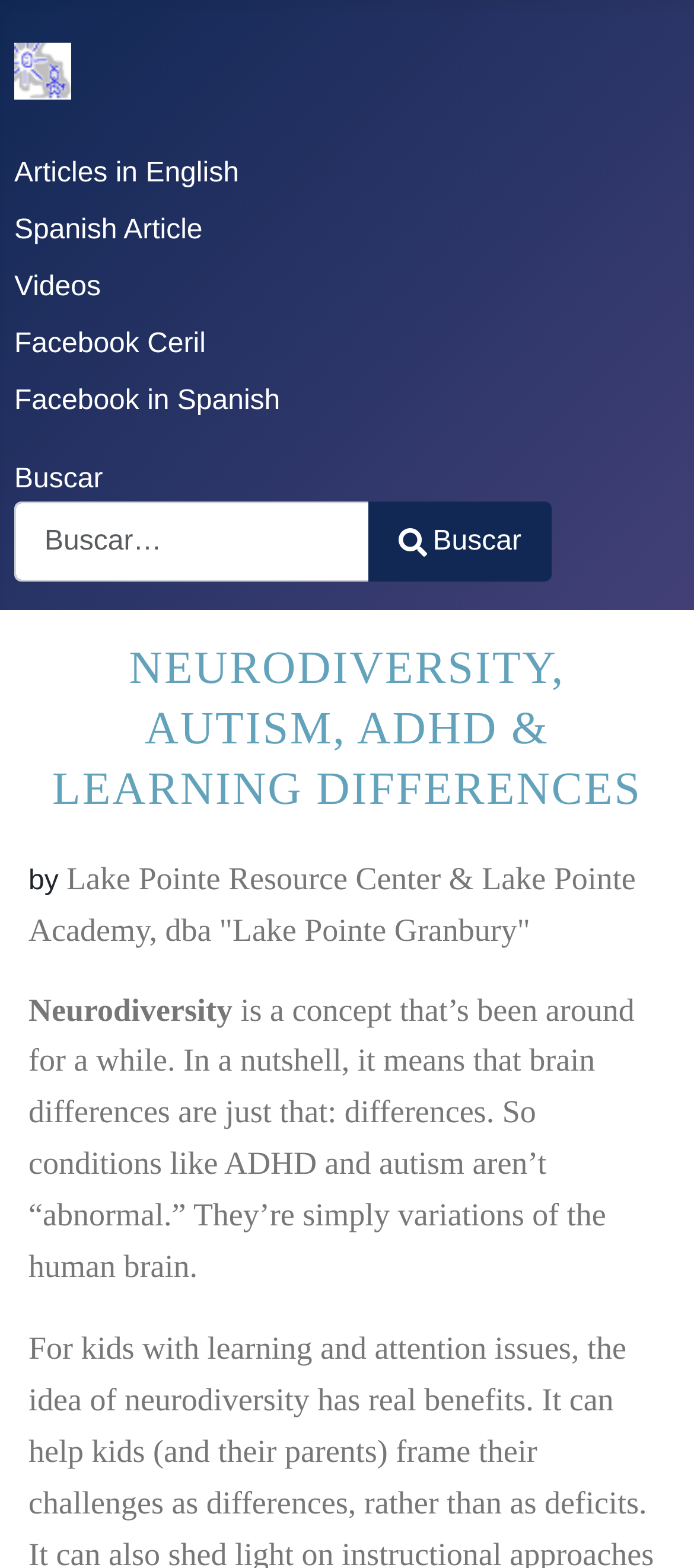Provide the bounding box coordinates for the area that should be clicked to complete the instruction: "Visit Ceril website".

[0.021, 0.022, 0.103, 0.062]